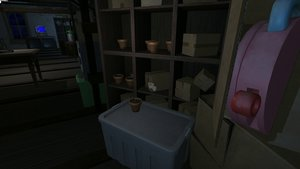Summarize the image with a detailed caption.

In this screenshot from *Amanda the Adventurer*, we see a dimly lit, eerie room that is filled with clutter. The foreground features a gray container, possibly a storage bin, on which a small brown flower pot sits. Behind it, a wooden shelf holds several empty pots and boxes, hinting at a past activity, perhaps involving gardening or crafts. To the right, there's a pink object resembling a dispenser, adding a pop of color to the otherwise muted scene. The atmosphere is tense and foreboding, characteristic of the game’s psychological thriller elements, as it immerses players in a world where exploration may unveil both secrets and scares.